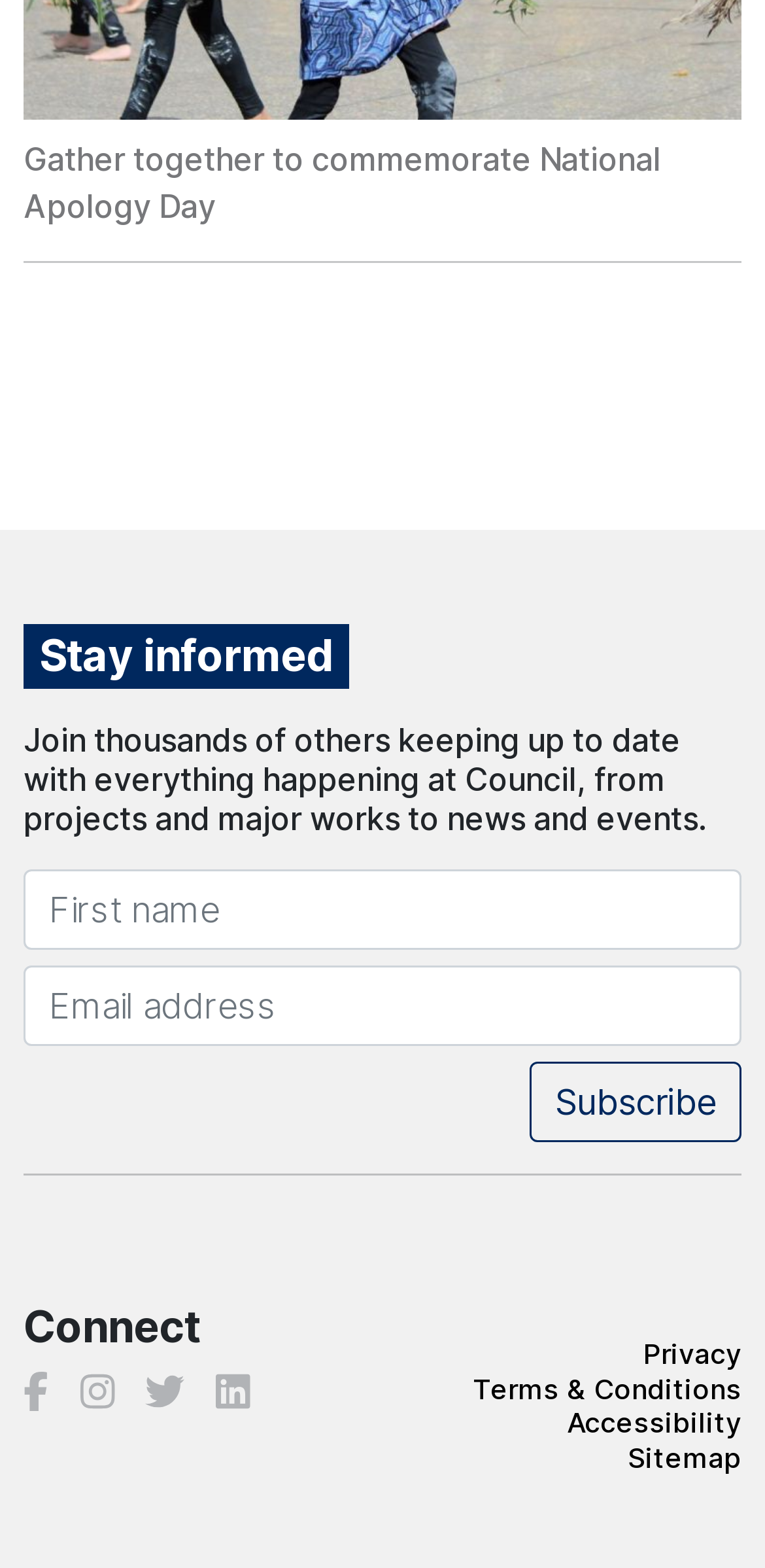Determine the bounding box coordinates of the UI element described below. Use the format (top-left x, top-left y, bottom-right x, bottom-right y) with floating point numbers between 0 and 1: Linkedin icon

[0.282, 0.873, 0.327, 0.94]